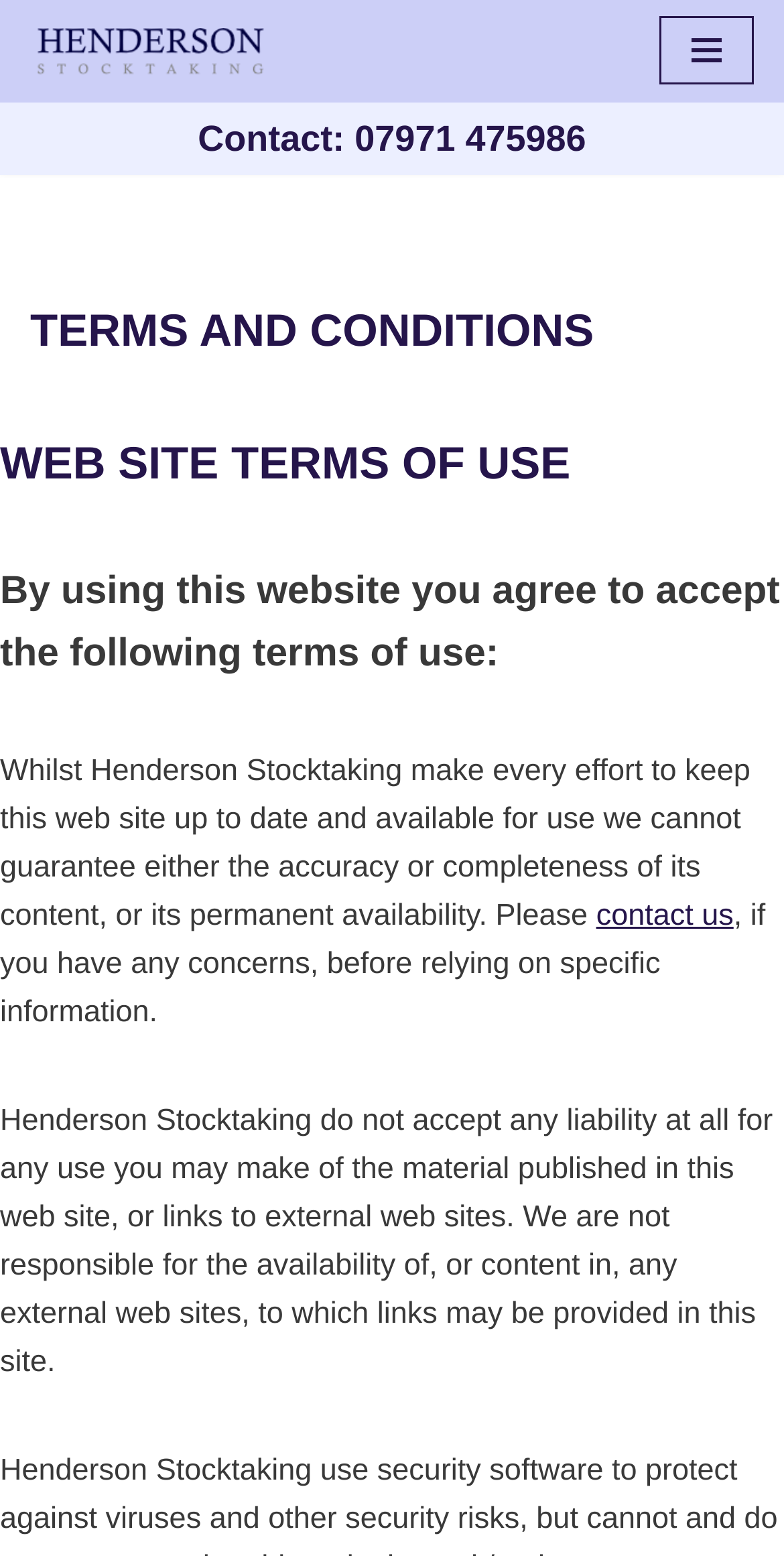What should I do if I have concerns about the website content?
Using the image as a reference, give a one-word or short phrase answer.

Contact us